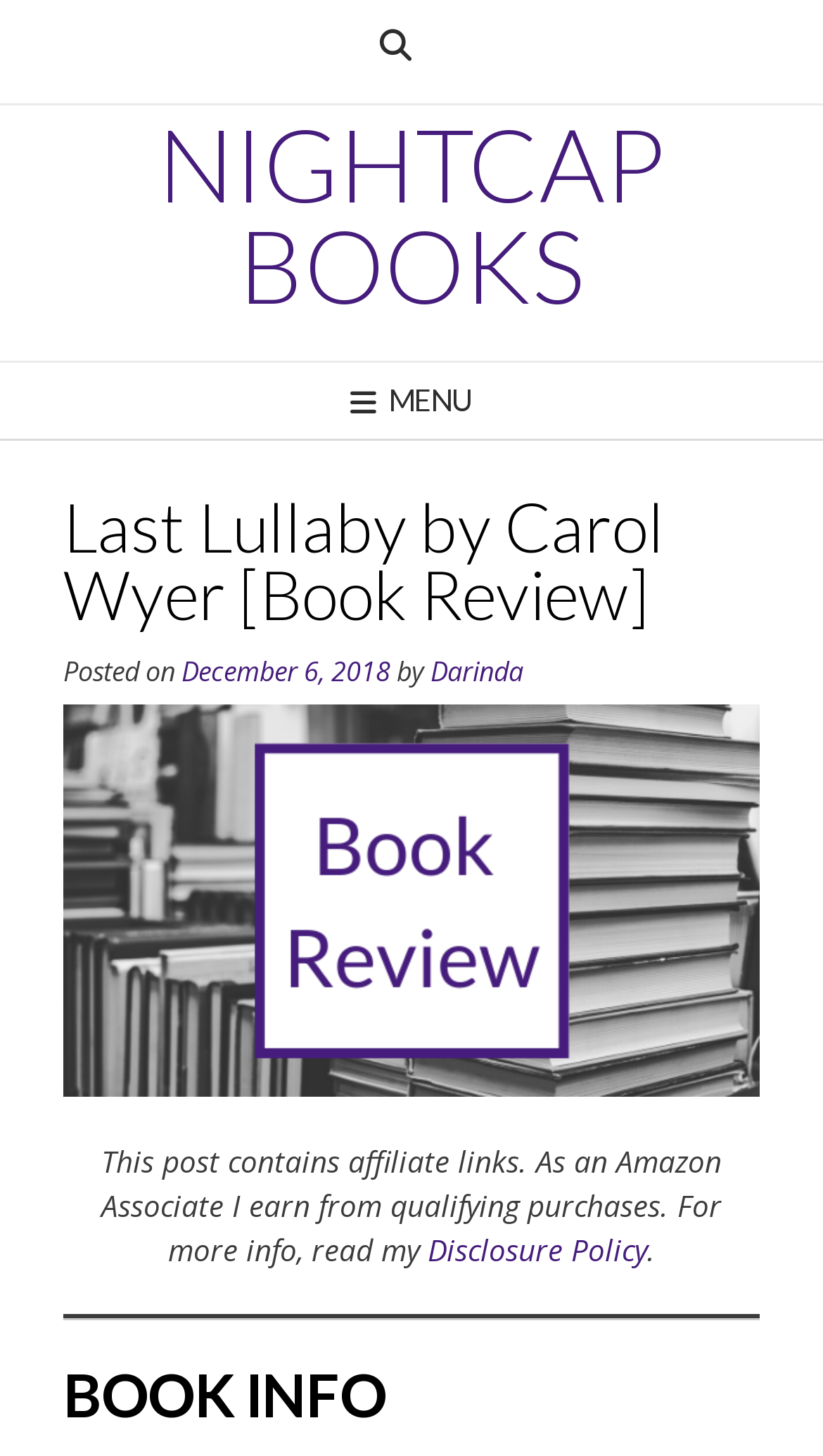Please respond to the question with a concise word or phrase:
Who is the author of the book?

Carol Wyer